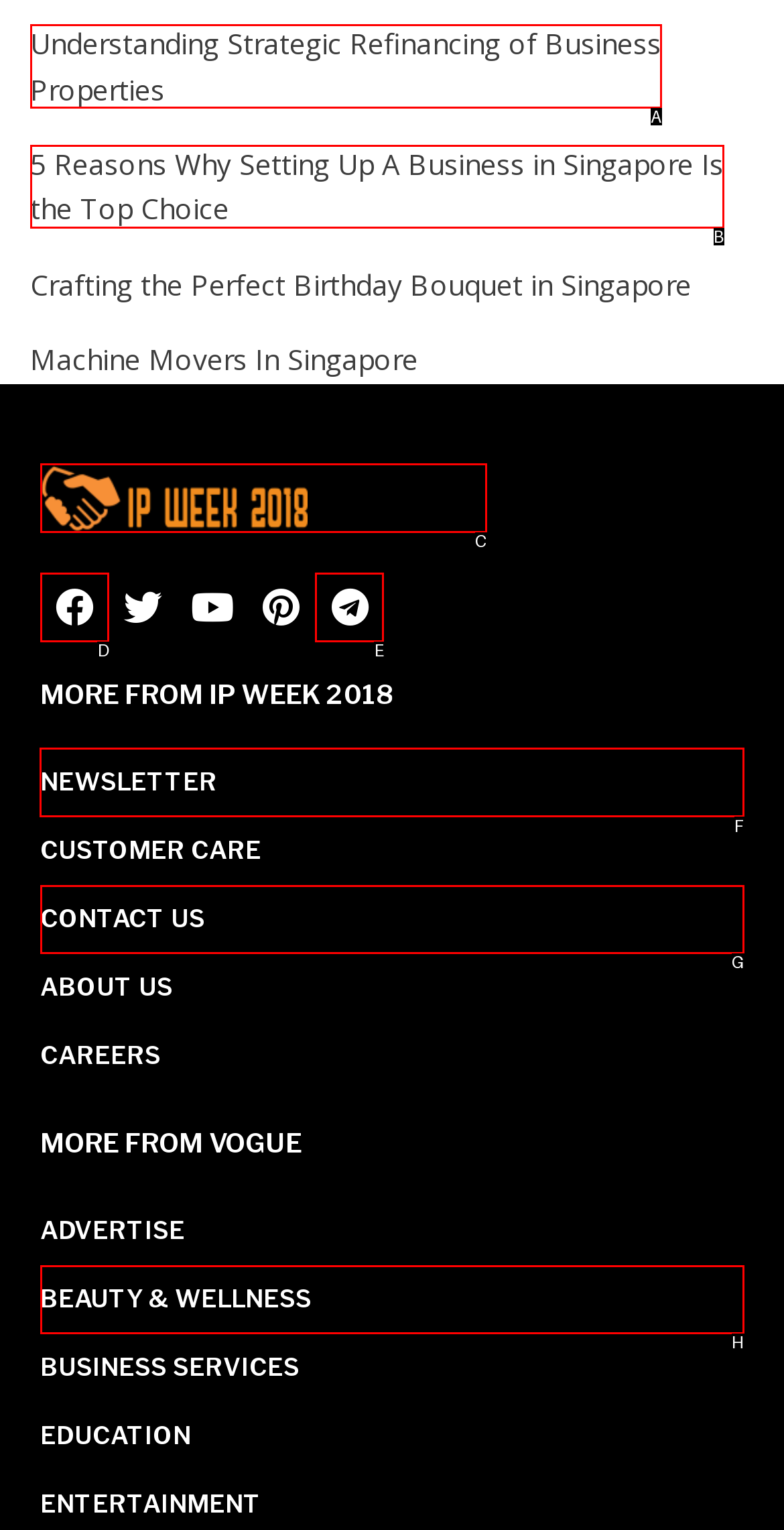Identify the letter of the option to click in order to Subscribe to newsletter. Answer with the letter directly.

None